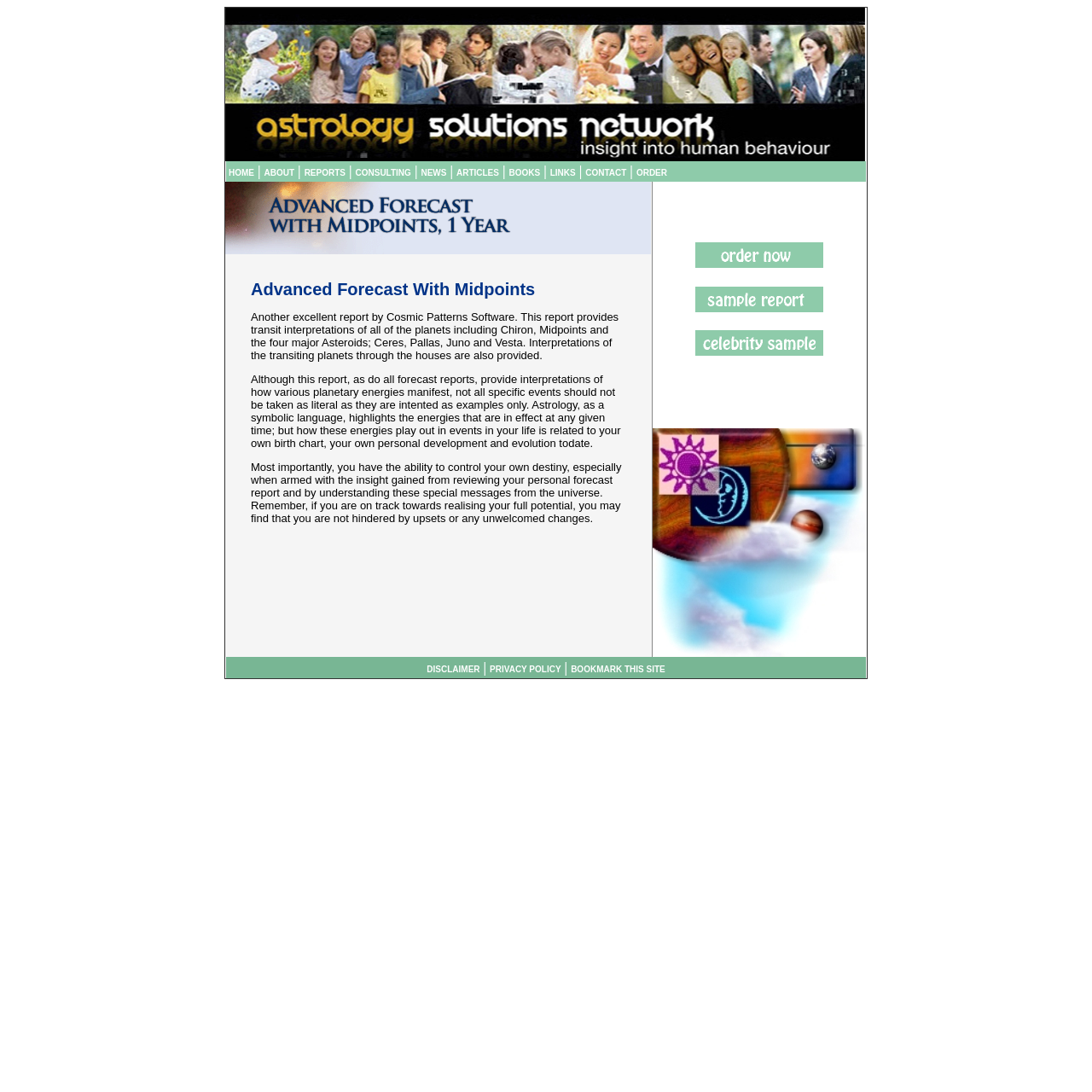Determine the bounding box coordinates for the area that should be clicked to carry out the following instruction: "View the Advanced Forecast With Midpoints report".

[0.206, 0.166, 0.598, 0.602]